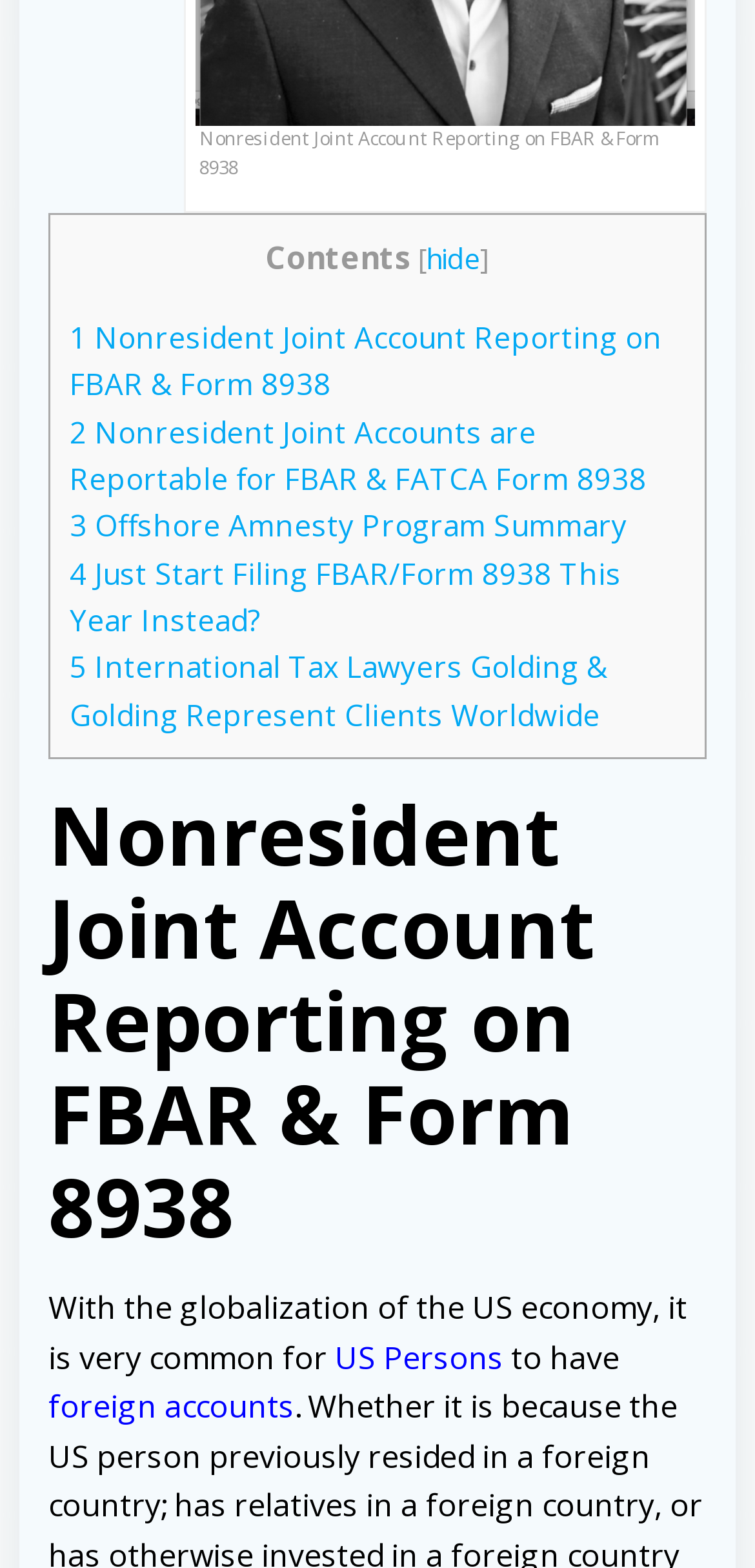Locate the bounding box coordinates of the clickable part needed for the task: "Click on '1 Nonresident Joint Account Reporting on FBAR & Form 8938'".

[0.092, 0.203, 0.877, 0.257]